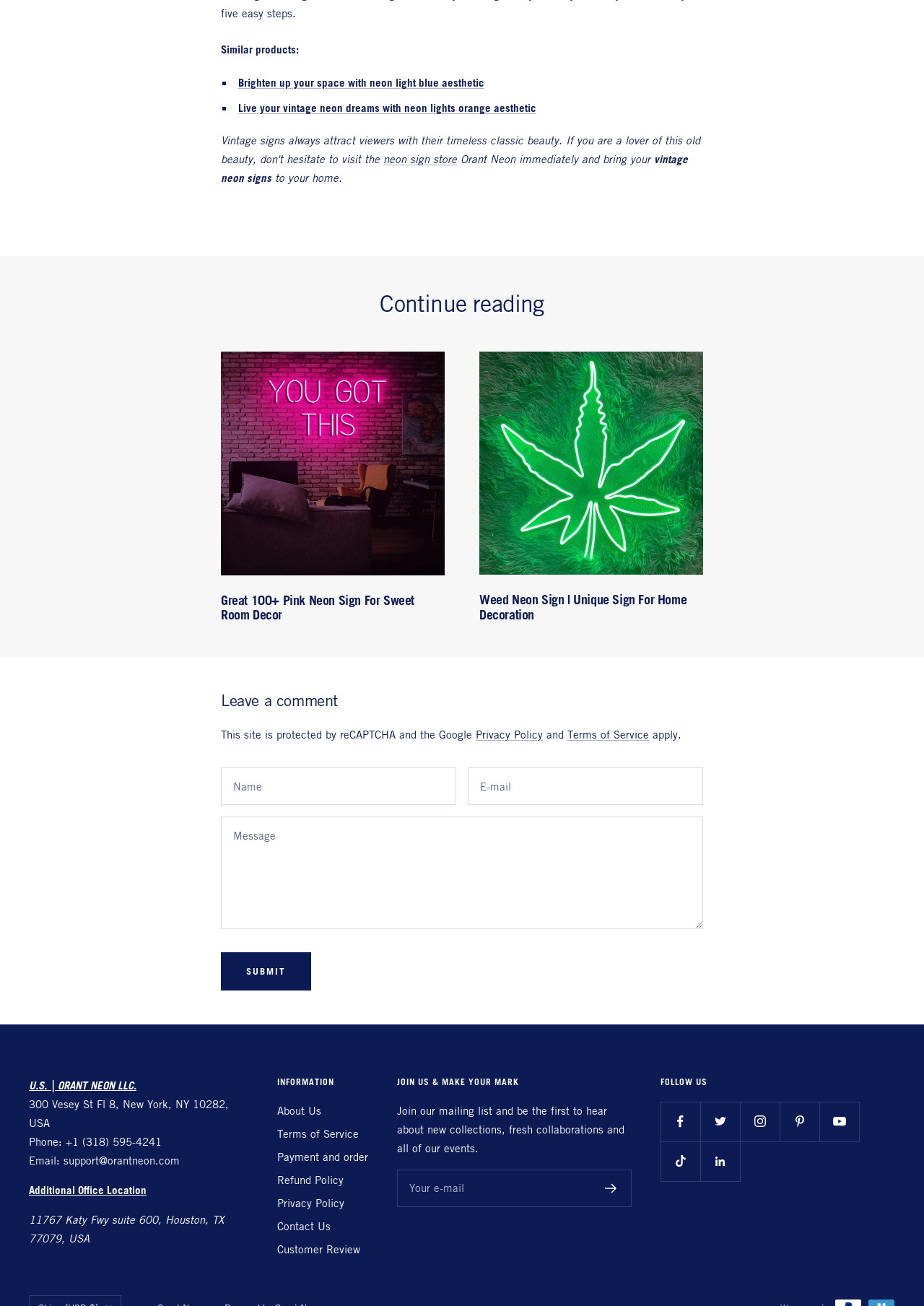Answer the question below using just one word or a short phrase: 
What is the company name mentioned on the page?

ORANT NEON LLC